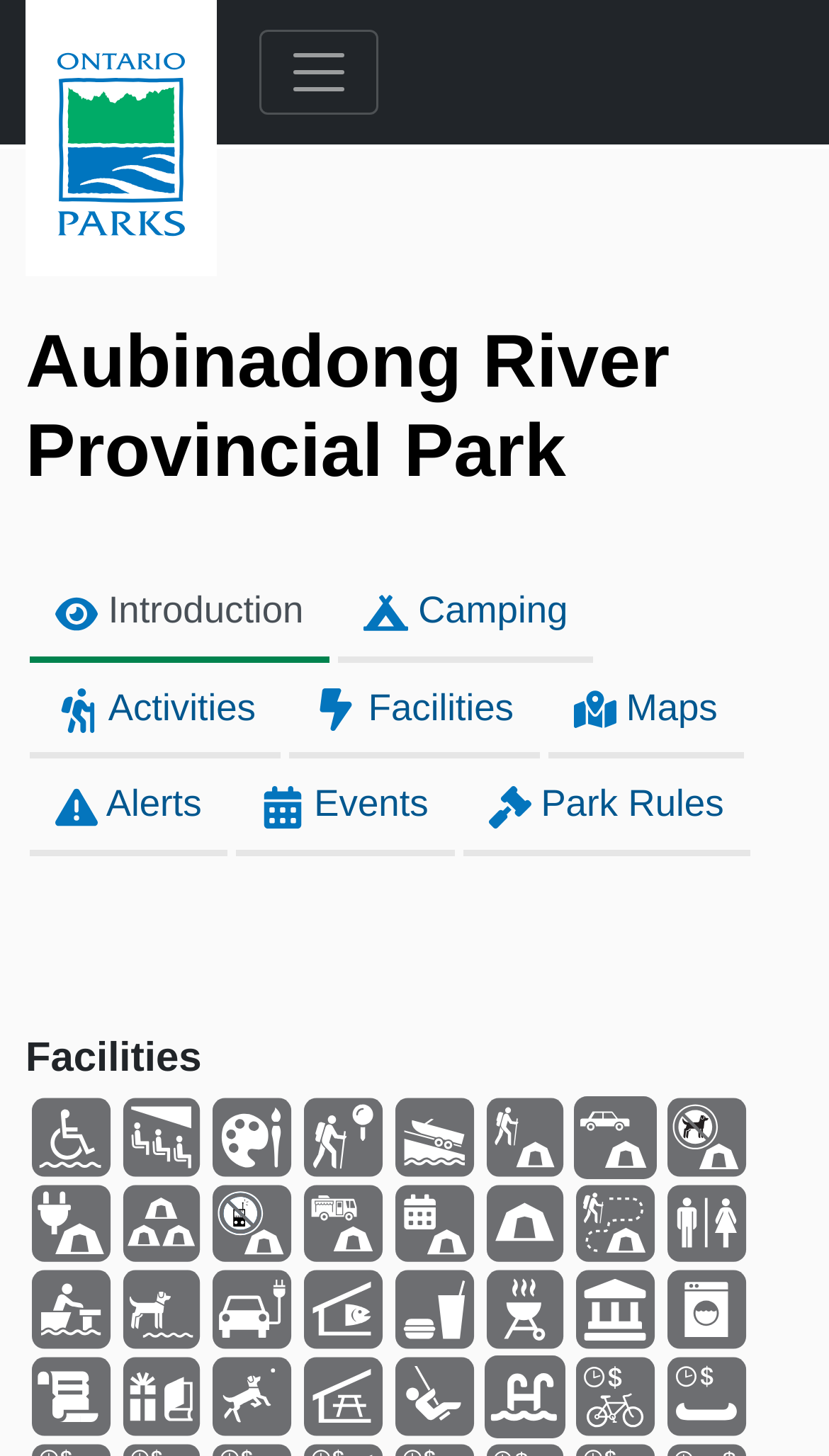Identify the bounding box coordinates for the element you need to click to achieve the following task: "Explore the 'Ontario Parks' website". Provide the bounding box coordinates as four float numbers between 0 and 1, in the form [left, top, right, bottom].

[0.031, 0.07, 0.223, 0.099]